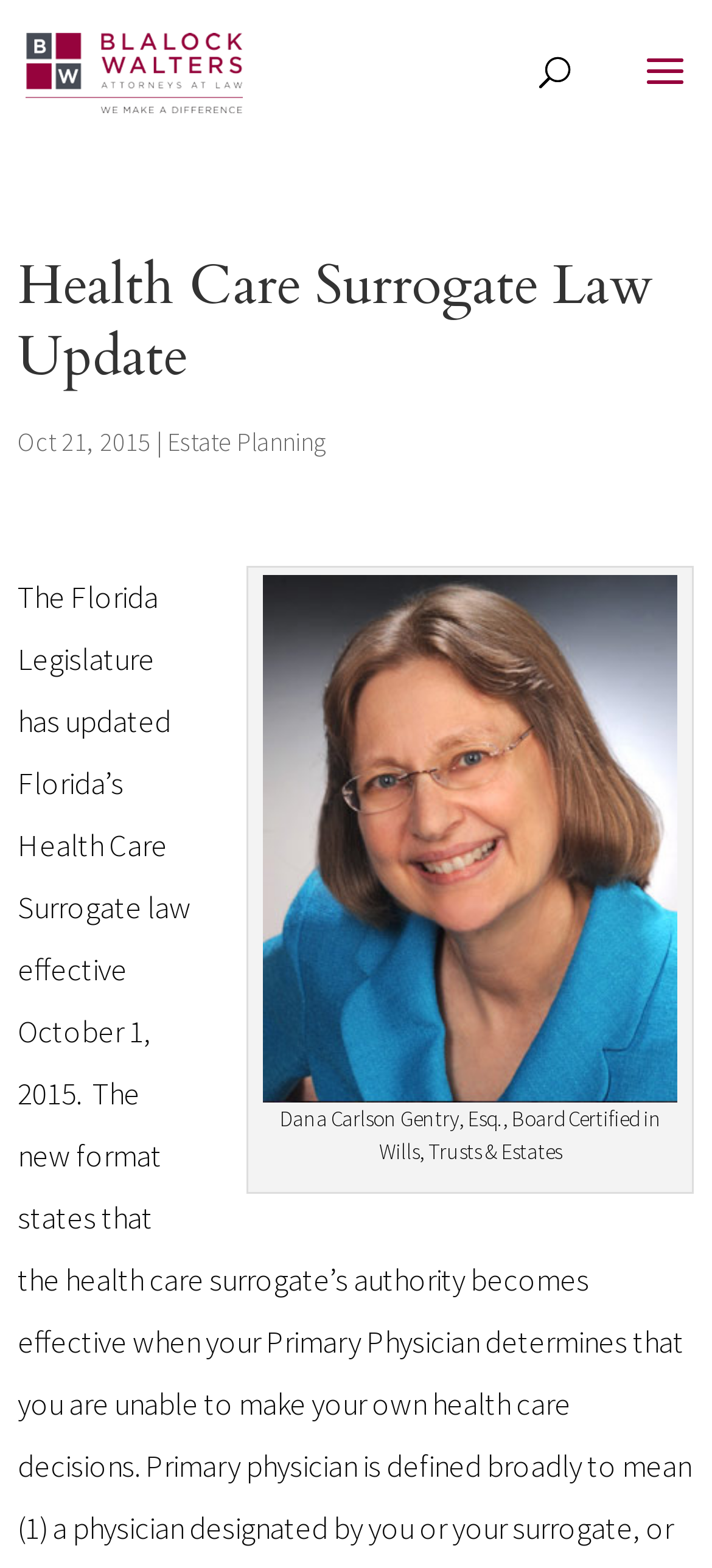Give a detailed account of the webpage.

The webpage is about the update to Florida's Health Care Surrogate law, effective October 1, 2015. At the top left of the page, there is a link to "Blalock Walters, P.A." accompanied by an image with the same name. 

Below the link, there is a search bar that spans almost the entire width of the page. 

The main content of the page starts with a heading that reads "Health Care Surrogate Law Update" located near the top center of the page. 

Directly below the heading, there is a date "Oct 21, 2015" followed by a vertical line and a link to "Estate Planning" on the same line. 

On the lower half of the page, there is a link to "Dana Gentry - Attorney" accompanied by an image of the same name, which is described by a caption. 

To the right of the image, there is a paragraph of text that describes Dana Carlson Gentry, Esq., as Board Certified in Wills, Trusts & Estates.